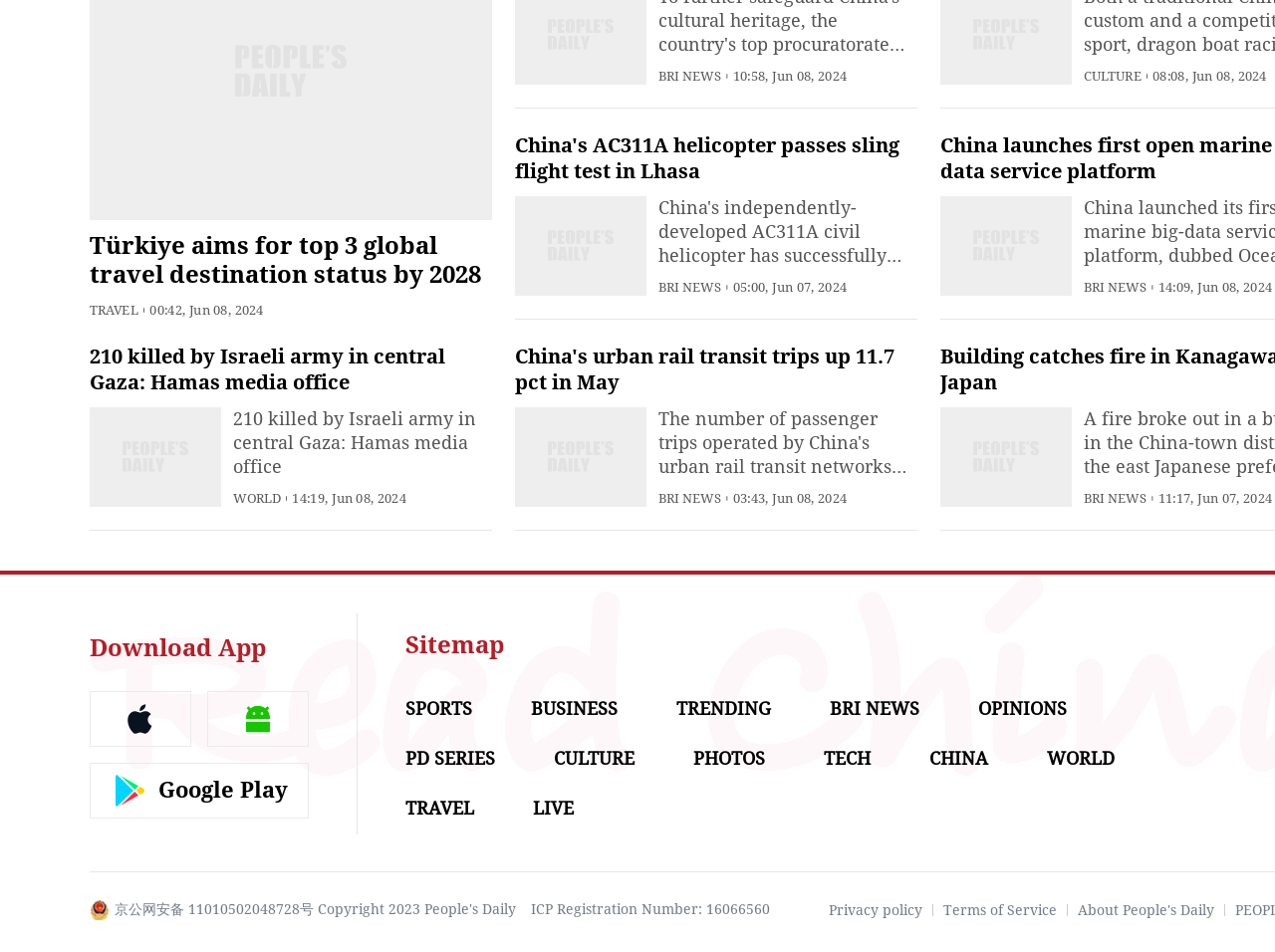Give a one-word or phrase response to the following question: What categories are available in the top navigation menu?

TRAVEL, CULTURE, BRI NEWS, WORLD, SPORTS